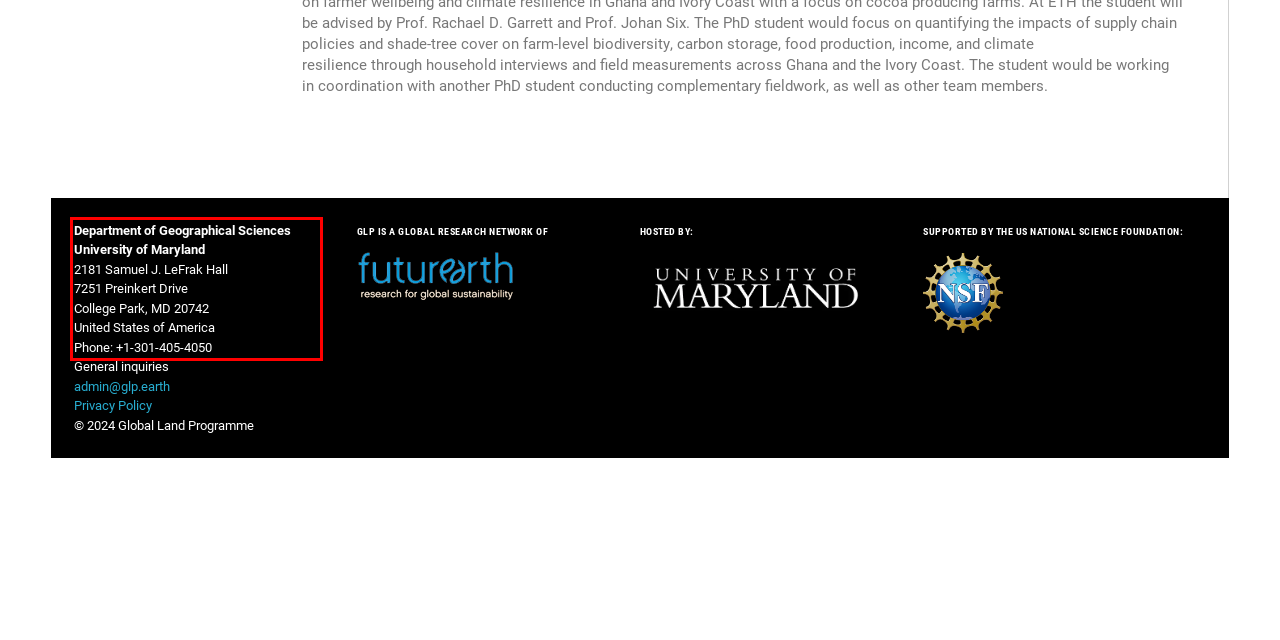Within the screenshot of a webpage, identify the red bounding box and perform OCR to capture the text content it contains.

Department of Geographical Sciences University of Maryland 2181 Samuel J. LeFrak Hall 7251 Preinkert Drive College Park, MD 20742 United States of America Phone: +1-301-405-4050